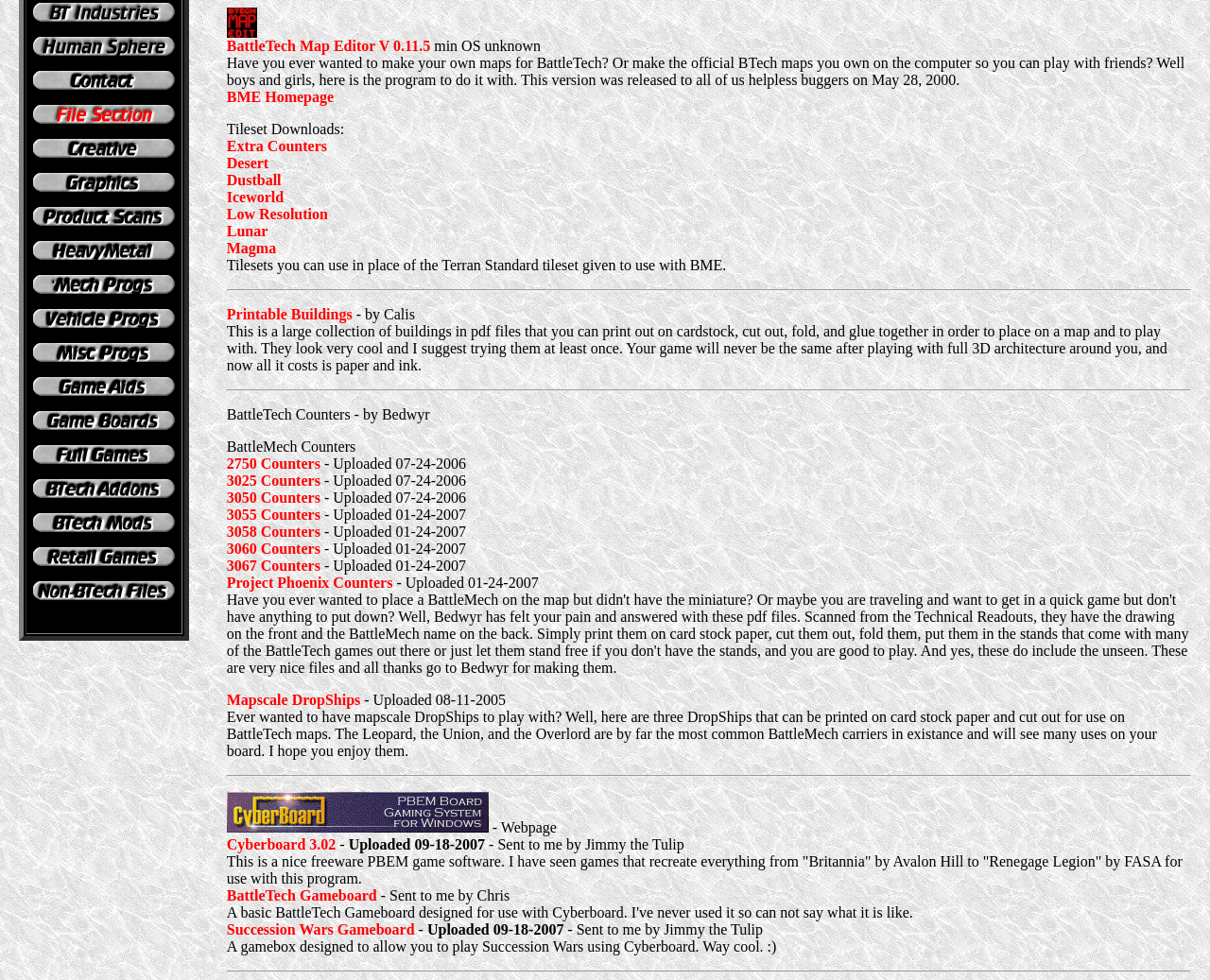Identify the bounding box for the described UI element: "BME Homepage".

[0.187, 0.091, 0.276, 0.107]